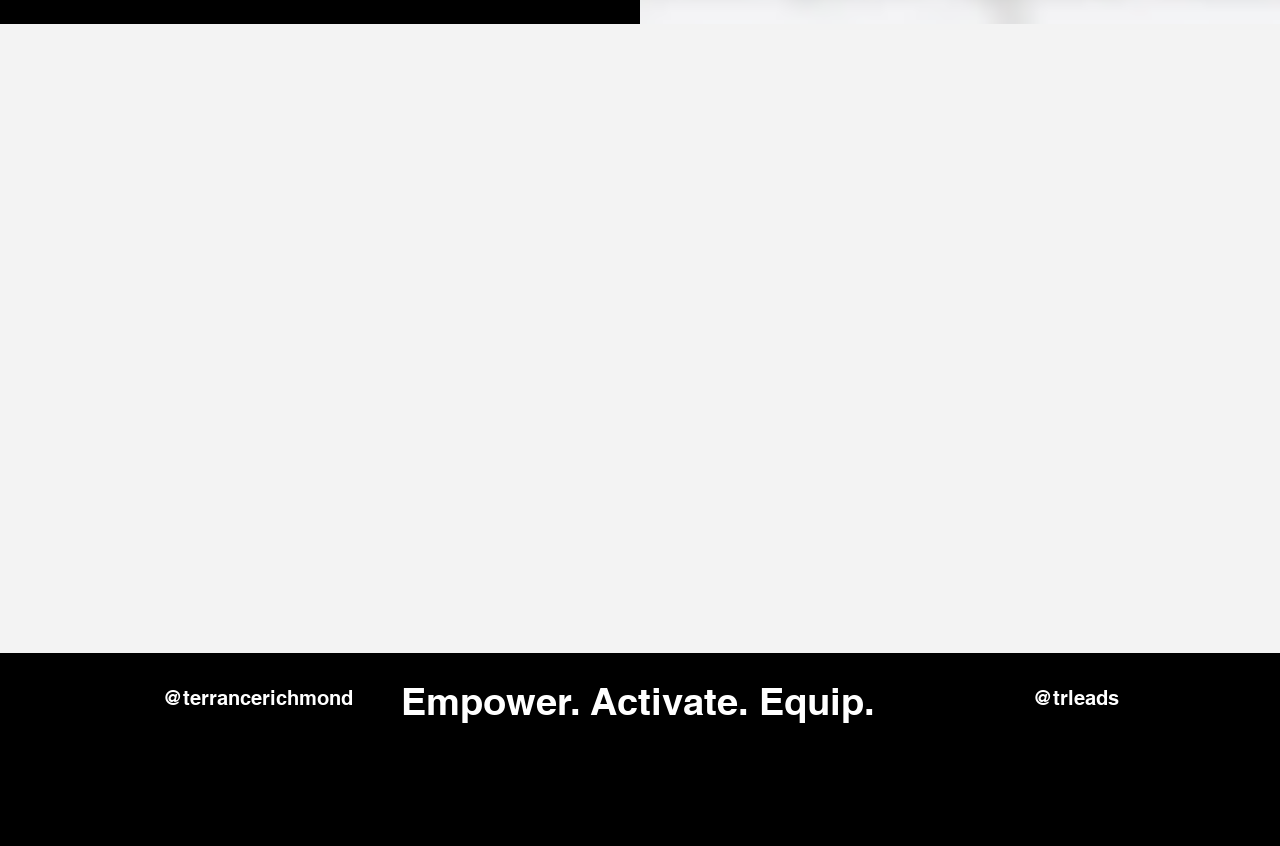Find the bounding box coordinates for the element that must be clicked to complete the instruction: "Visit TR Leads YouTube Channel". The coordinates should be four float numbers between 0 and 1, indicated as [left, top, right, bottom].

[0.373, 0.672, 0.602, 0.743]